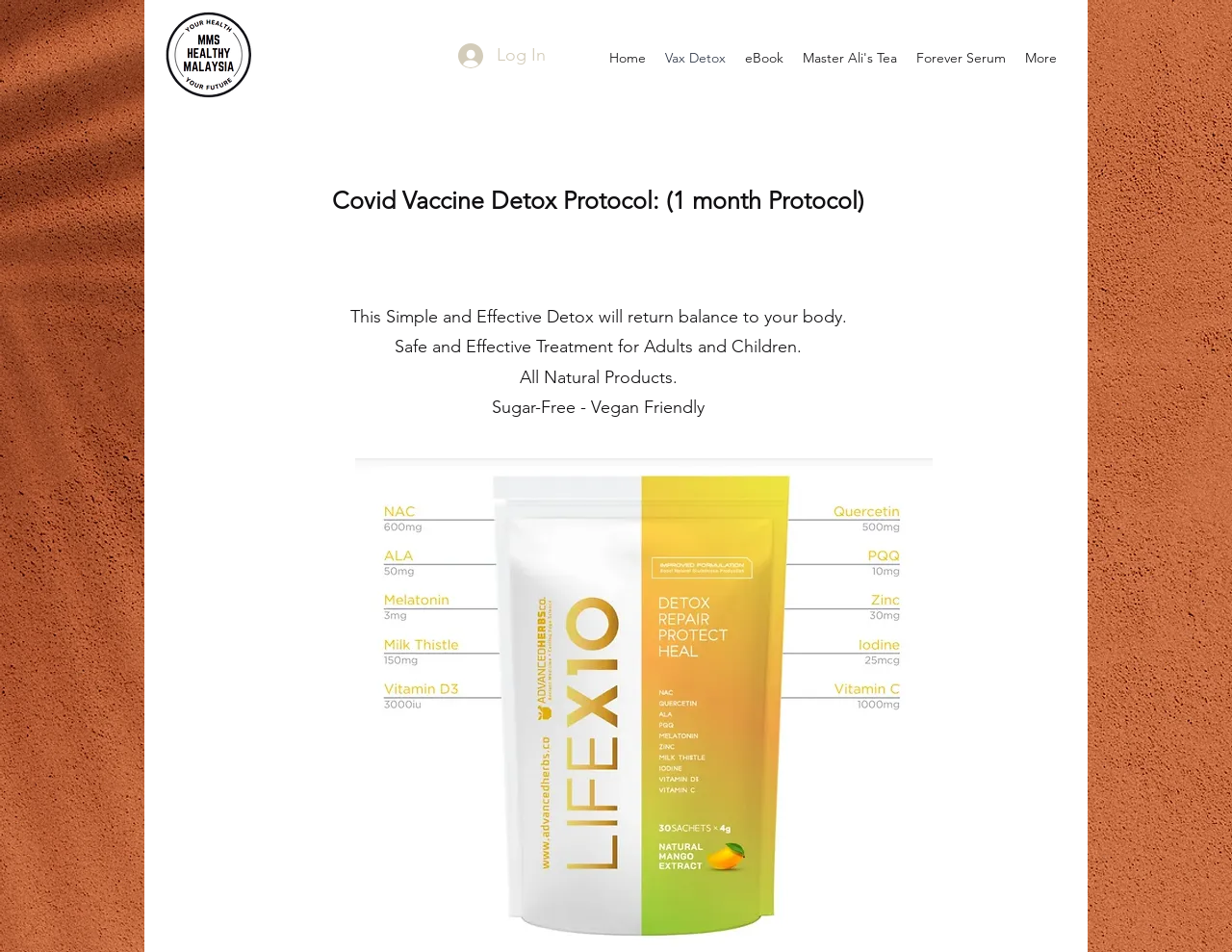Identify the headline of the webpage and generate its text content.

Subscribe to be notified of new articles and promotions.